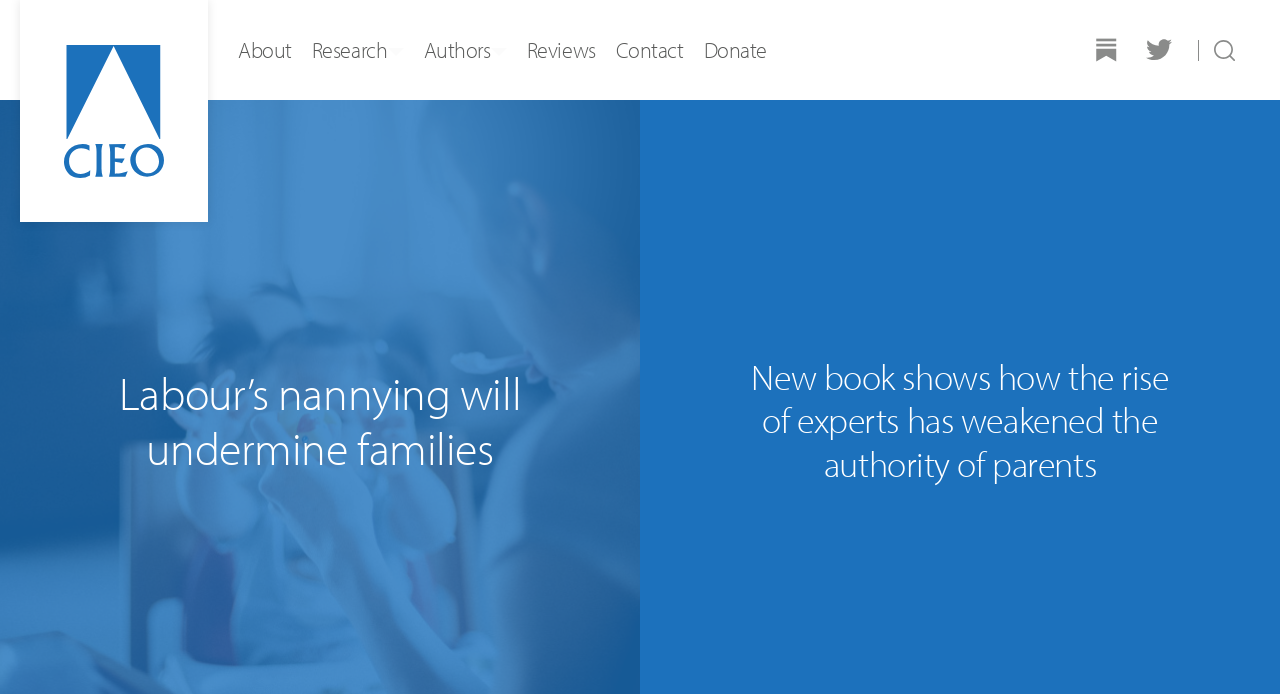Please predict the bounding box coordinates of the element's region where a click is necessary to complete the following instruction: "Click on the Cieo link". The coordinates should be represented by four float numbers between 0 and 1, i.e., [left, top, right, bottom].

[0.016, 0.0, 0.162, 0.32]